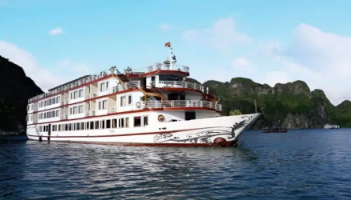What is the design style of the Crown Legend Cruise?
Answer the question with a detailed explanation, including all necessary information.

The caption states that the Crown Legend Cruise is adorned with traditional Asian design, which suggests that the design style of the cruise is traditional Asian.